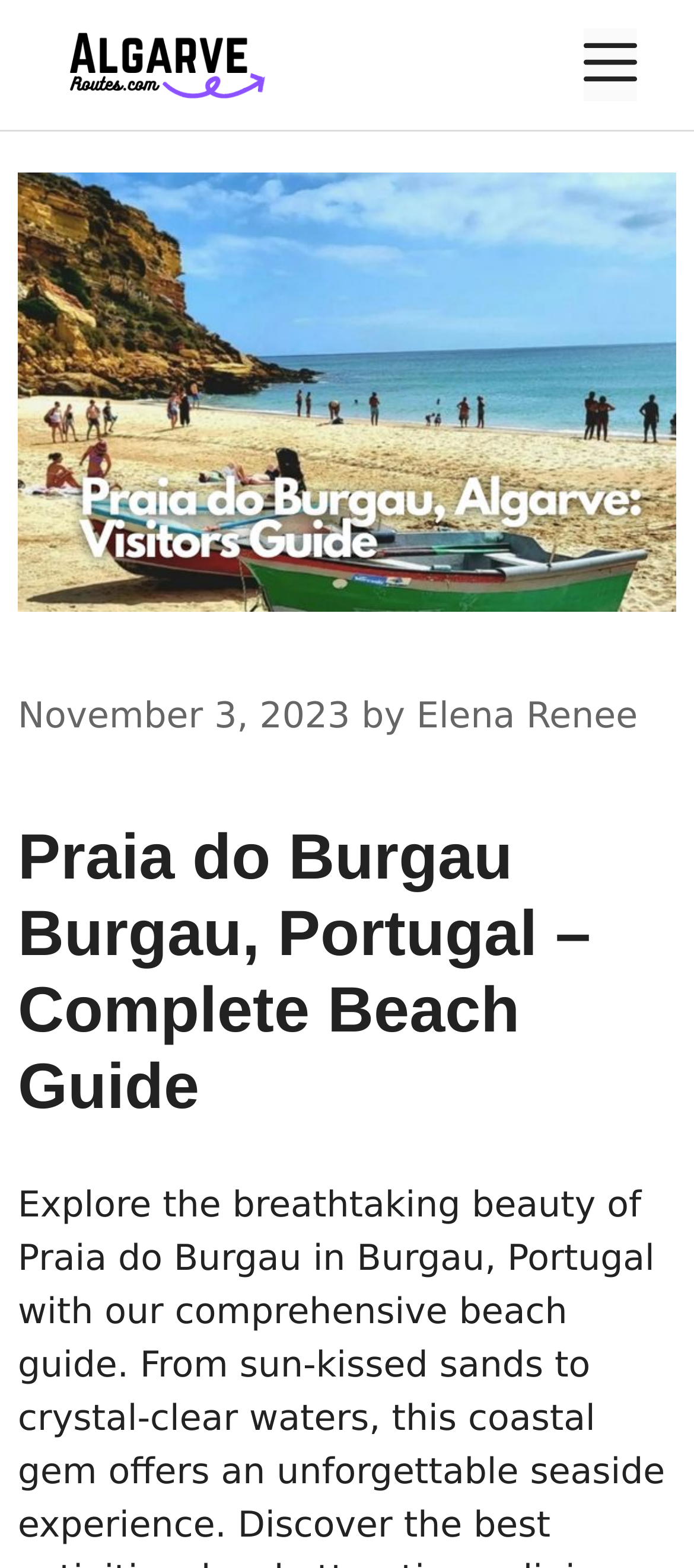How many images are there in the banner section?
Make sure to answer the question with a detailed and comprehensive explanation.

I found the number of images in the banner section by looking at the image elements in the banner section, which is located at the top of the webpage. There are two image elements, one with the text 'Algarve Portugal Travel Guides & Information' and another with the text 'Praia do Burgau, Algarve Visitors Guide', which indicates that there are two images in the banner section.